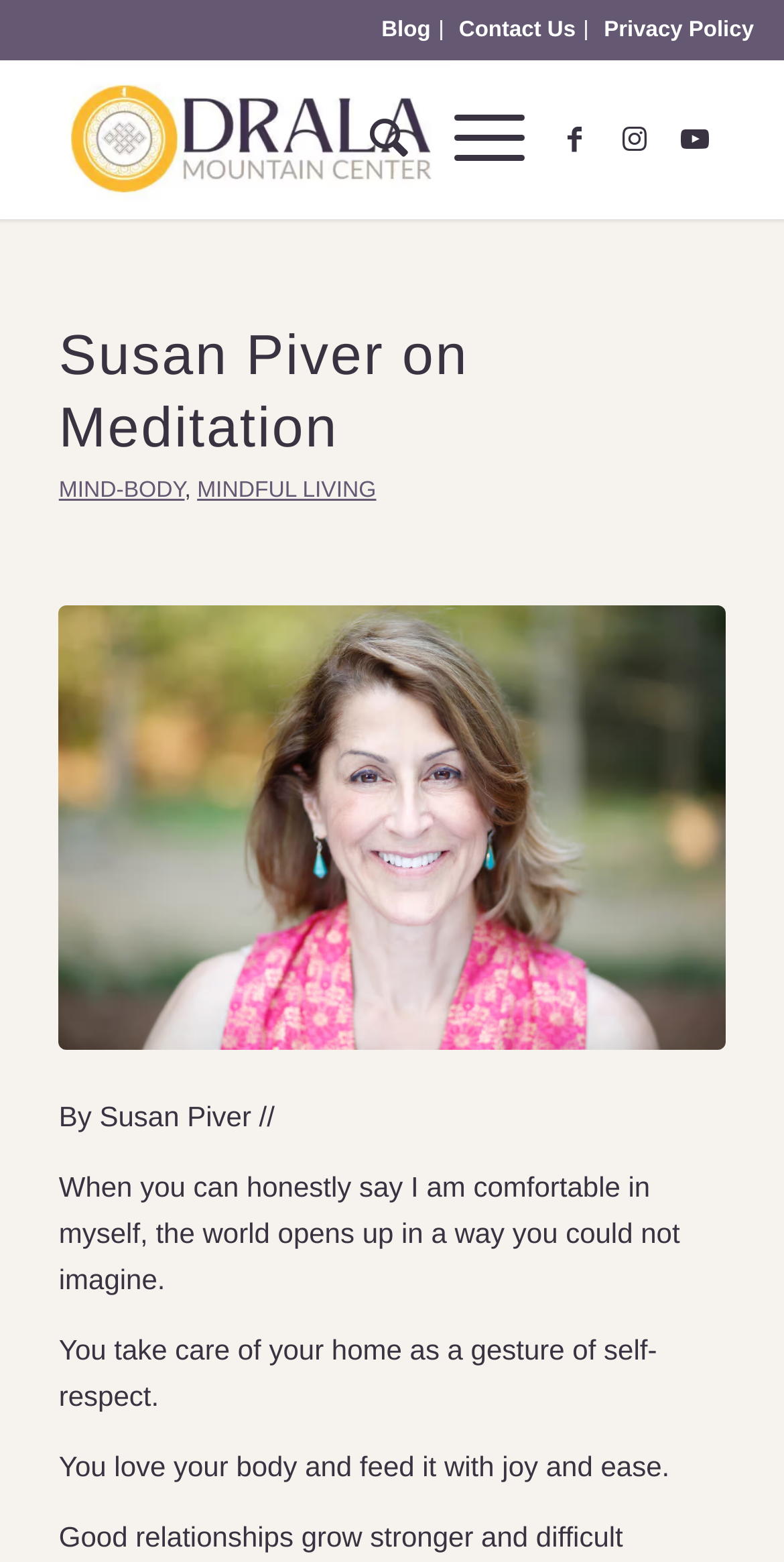What is the main heading displayed on the webpage? Please provide the text.

Susan Piver on Meditation